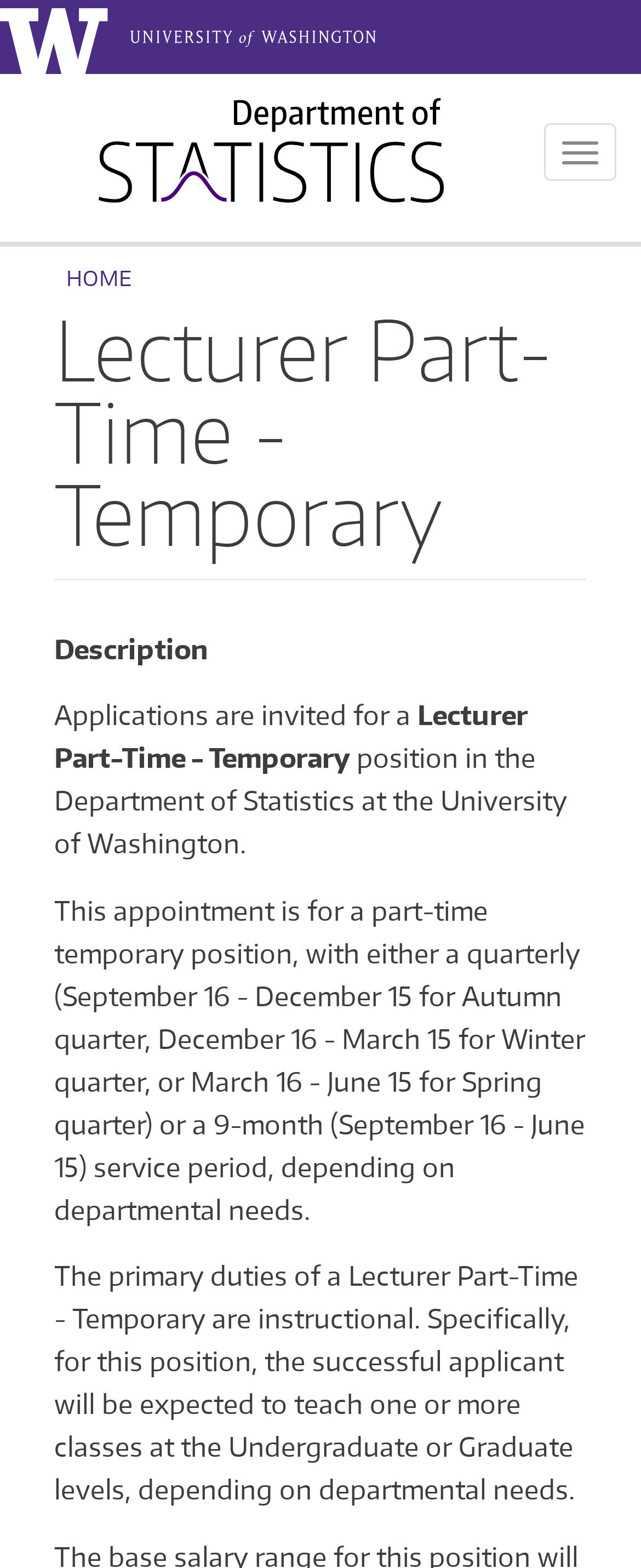Identify the bounding box of the UI element that matches this description: "University of Washington".

[0.0, 0.0, 0.187, 0.047]